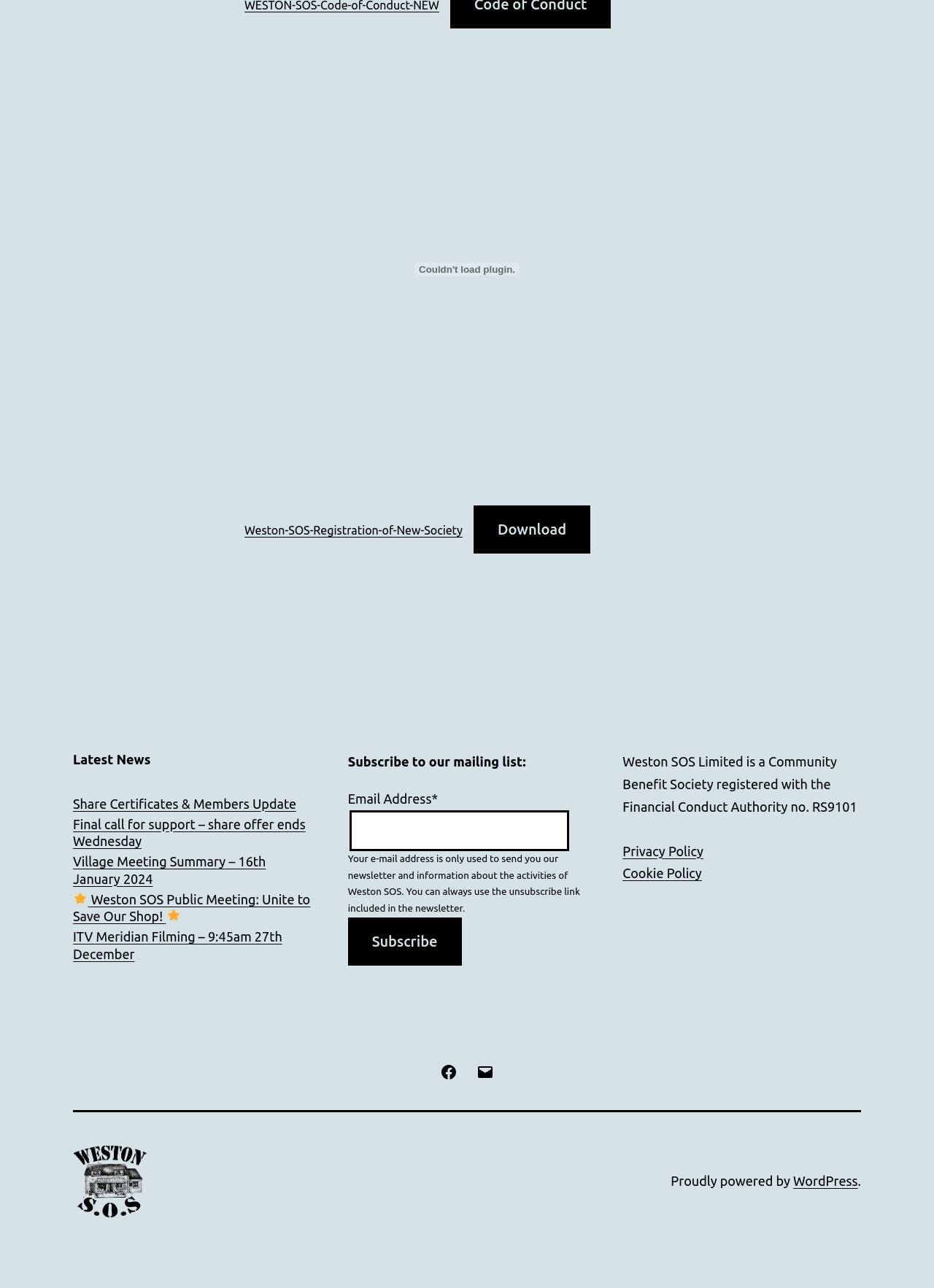What is the name of the content management system used?
Please elaborate on the answer to the question with detailed information.

I found the answer by looking at the link element with the text 'WordPress' which is located at the bottom of the page.